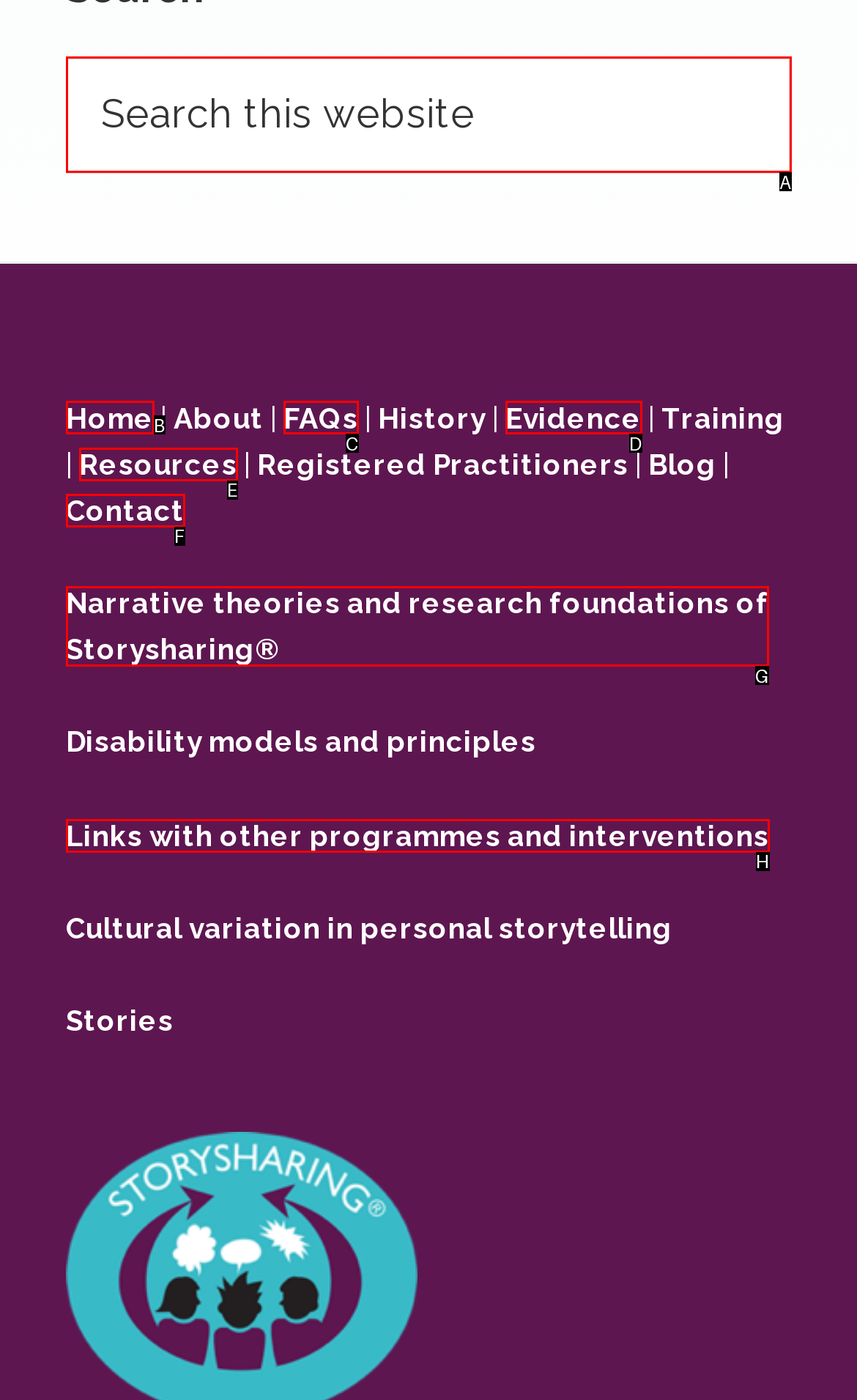Determine the letter of the UI element that will complete the task: Read about Narrative theories and research foundations of Storysharing
Reply with the corresponding letter.

G